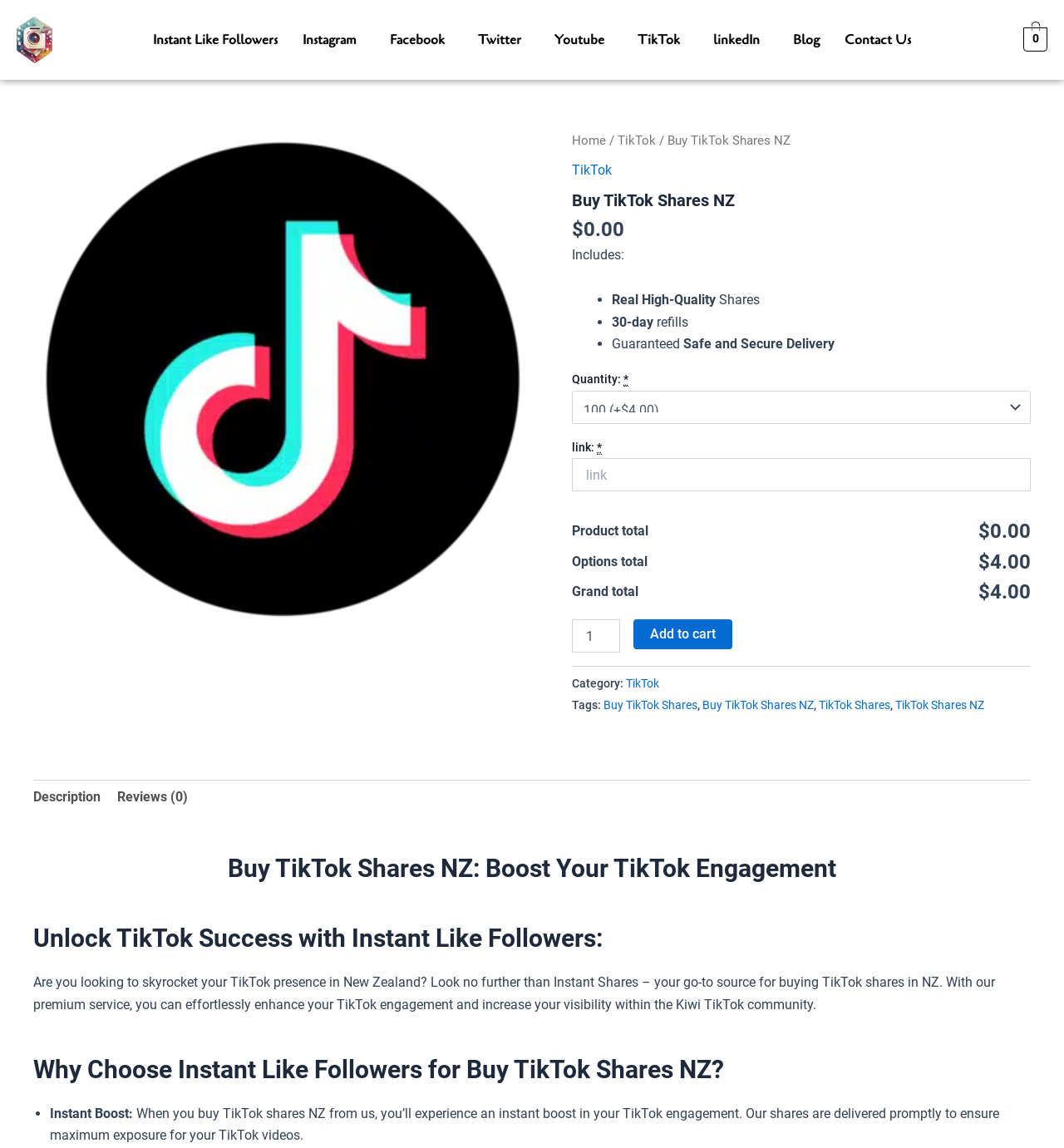How many reviews are there?
Provide an in-depth and detailed answer to the question.

The number of reviews can be determined by looking at the tab 'Reviews (0)' which indicates that there are currently 0 reviews.